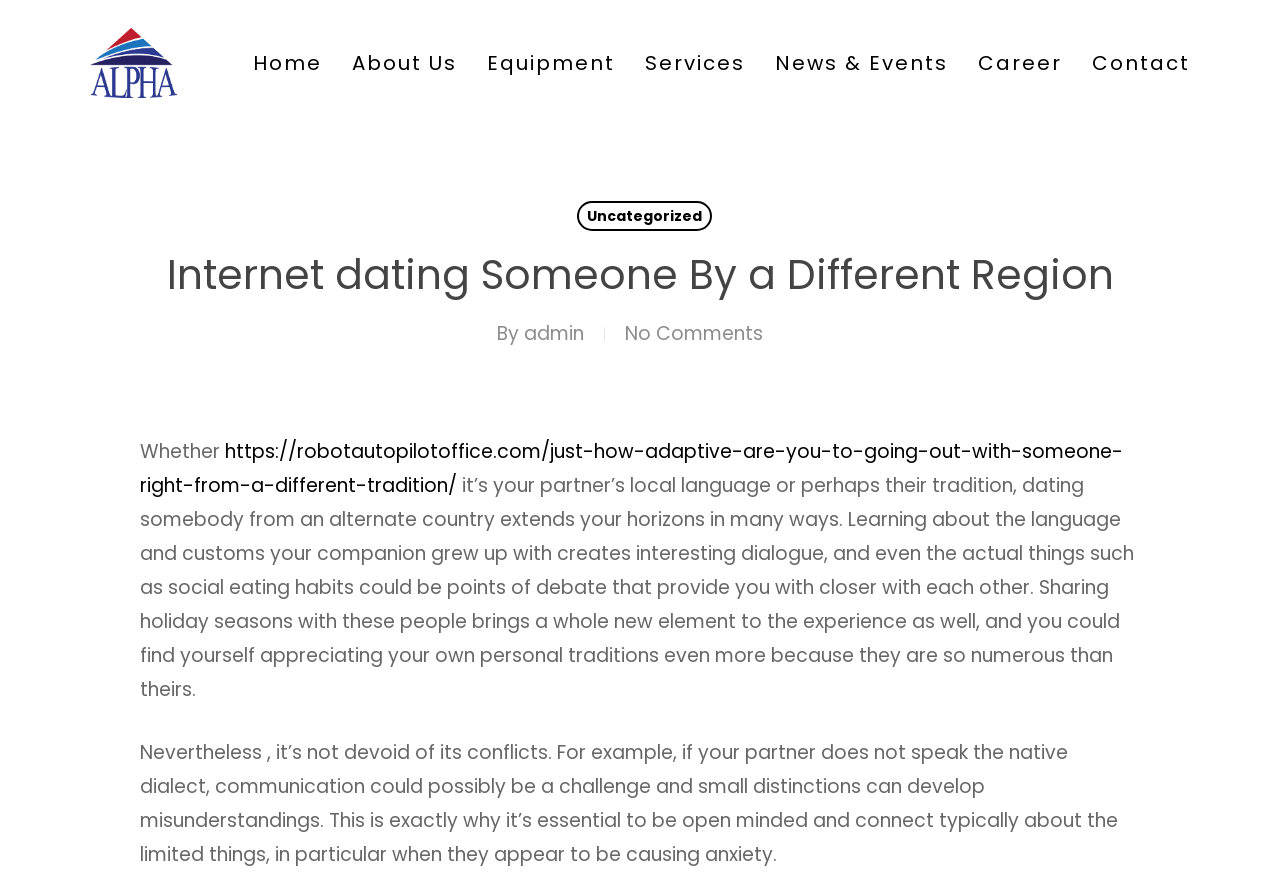How many main categories are there in the navigation menu?
Respond with a short answer, either a single word or a phrase, based on the image.

6